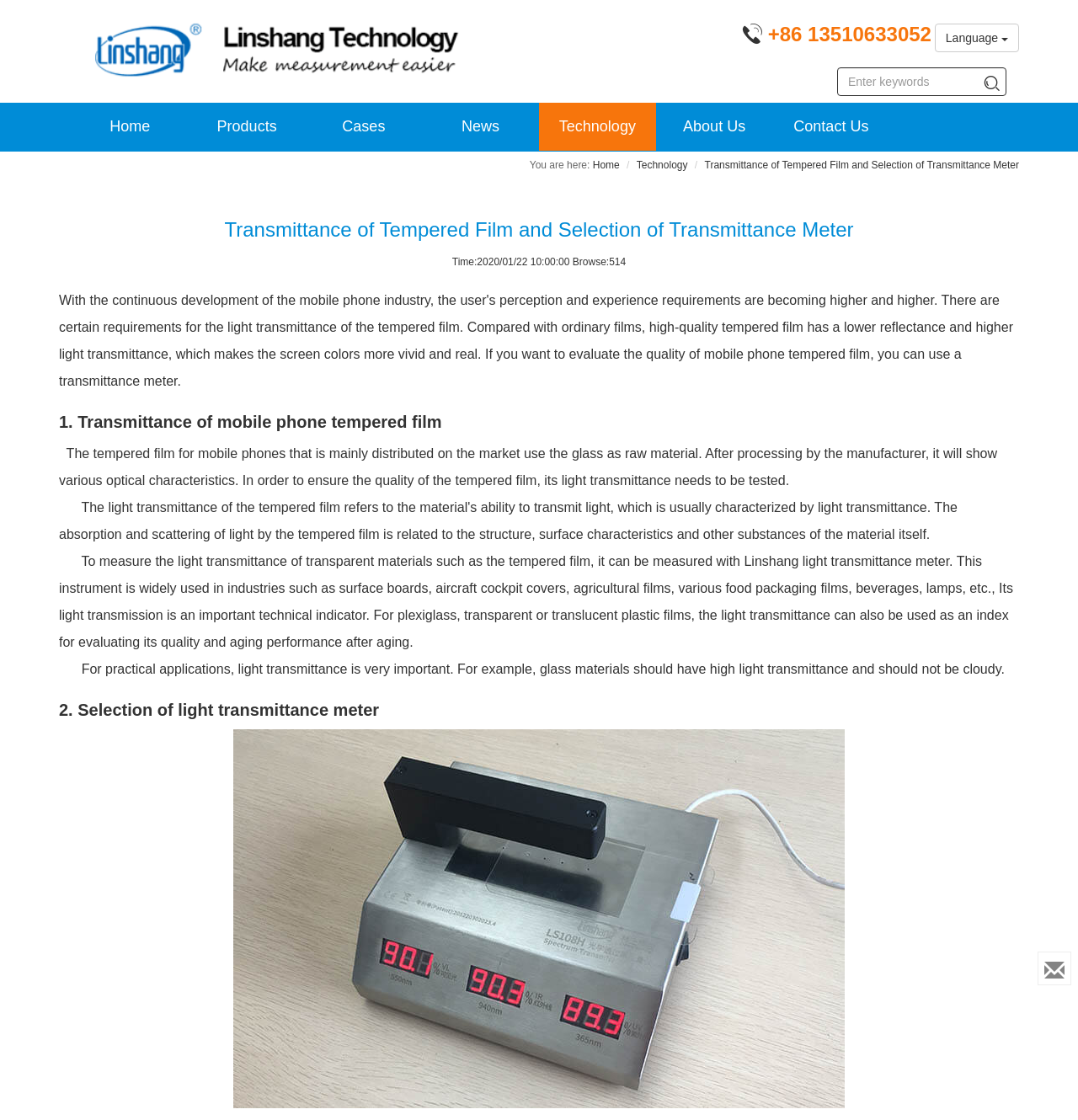Identify the bounding box coordinates for the region to click in order to carry out this instruction: "View the technology page". Provide the coordinates using four float numbers between 0 and 1, formatted as [left, top, right, bottom].

[0.5, 0.092, 0.608, 0.135]